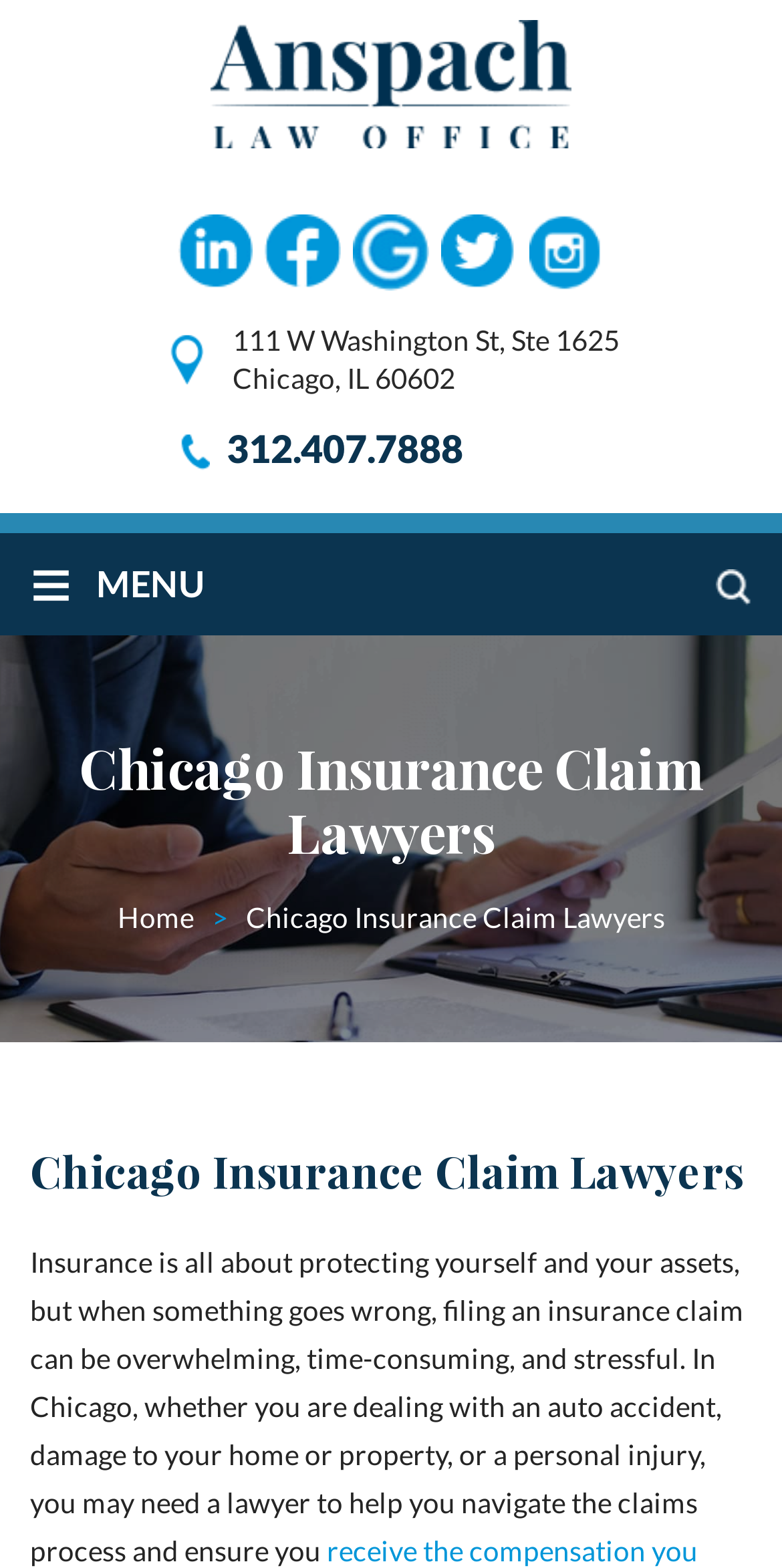What is the address of the law office?
Refer to the image and respond with a one-word or short-phrase answer.

111 W Washington St, Ste 1625 Chicago, IL 60602